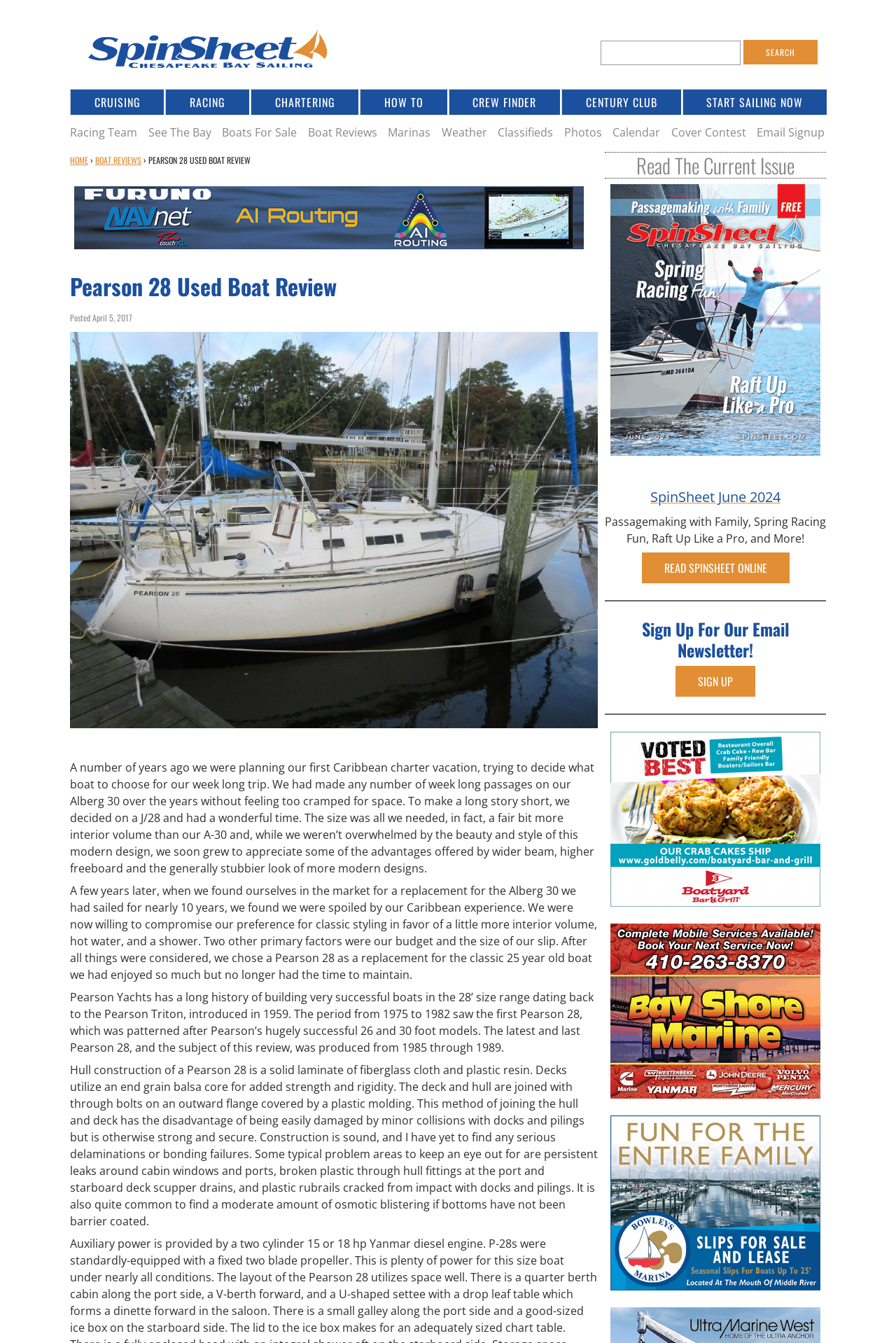Describe all the visual and textual components of the webpage comprehensively.

The webpage is a review of the Pearson 28 used boat, with a focus on its features, history, and performance. At the top of the page, there is a navigation menu with links to various sections, including "CRUISING", "RACING", "CHARTERING", and more. Below the navigation menu, there is a search form with a search box and a "Search" button.

The main content of the page is divided into two columns. The left column contains a heading "Pearson 28 Used Boat Review" and a series of paragraphs describing the boat's history, design, and features. The text is accompanied by a single image, "pearson28.jpg", which is linked to a larger version.

The right column contains a series of links and advertisements. There are links to other sections of the website, including "Read The Current Issue" and "Sign Up For Our Email Newsletter!", as well as advertisements for various sailing-related products and services.

At the bottom of the page, there are three iframes containing advertisements. The overall layout of the page is cluttered, with many links and advertisements competing for attention. However, the main content of the page is well-organized and easy to follow.